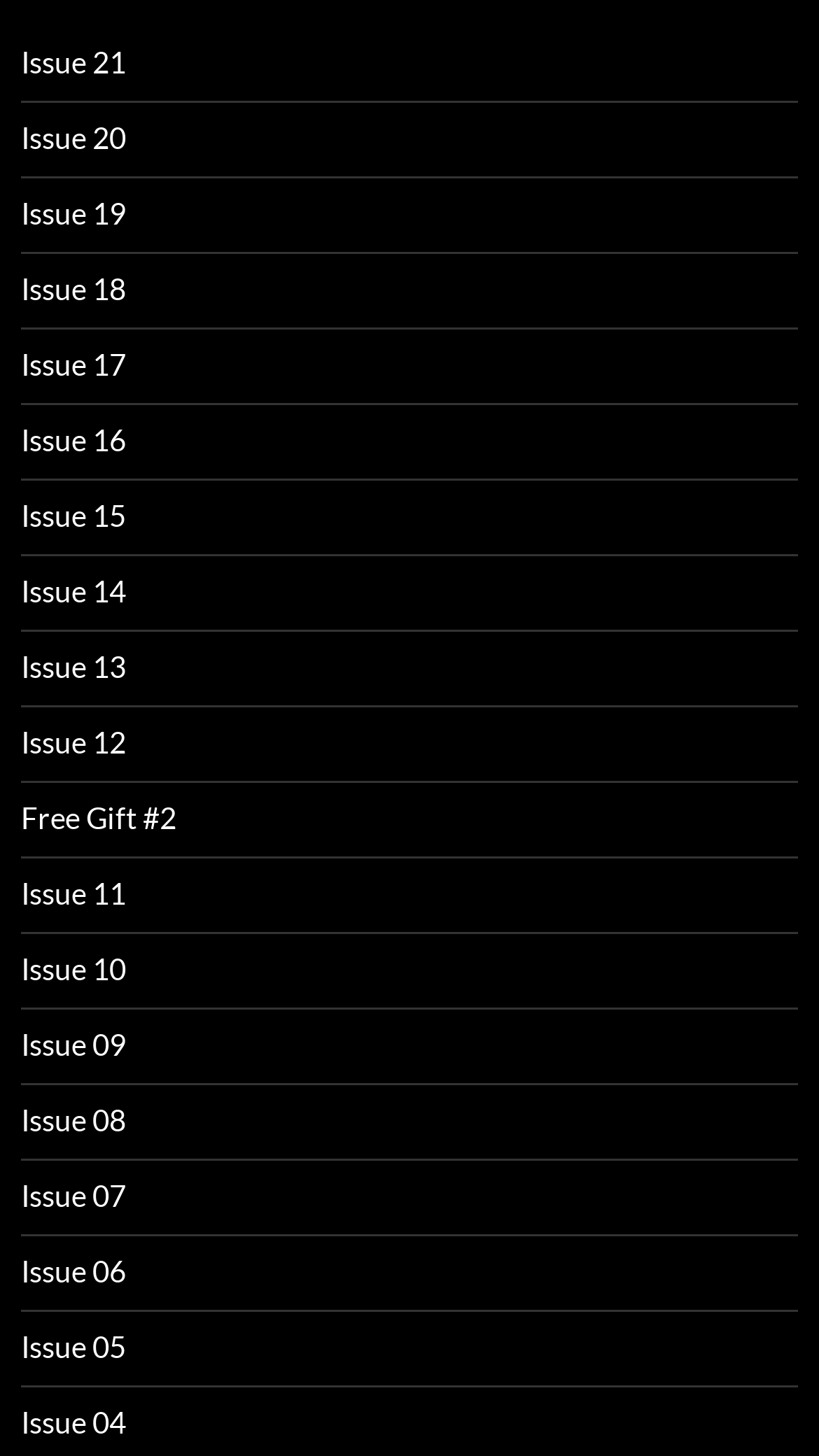Please identify the bounding box coordinates of the clickable area that will allow you to execute the instruction: "view Issue 05".

[0.026, 0.913, 0.154, 0.938]